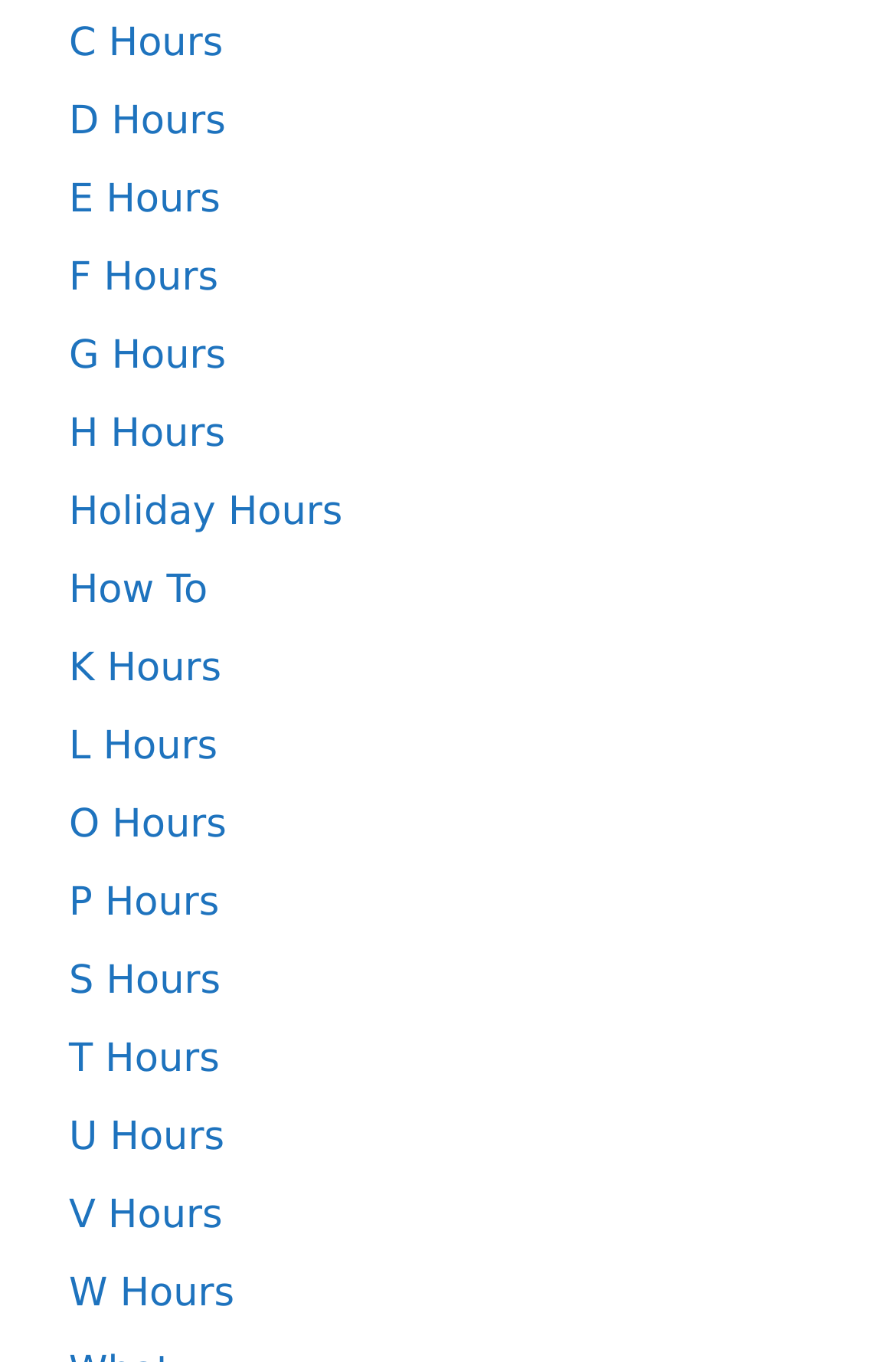Are the links arranged in alphabetical order?
Refer to the image and answer the question using a single word or phrase.

Yes